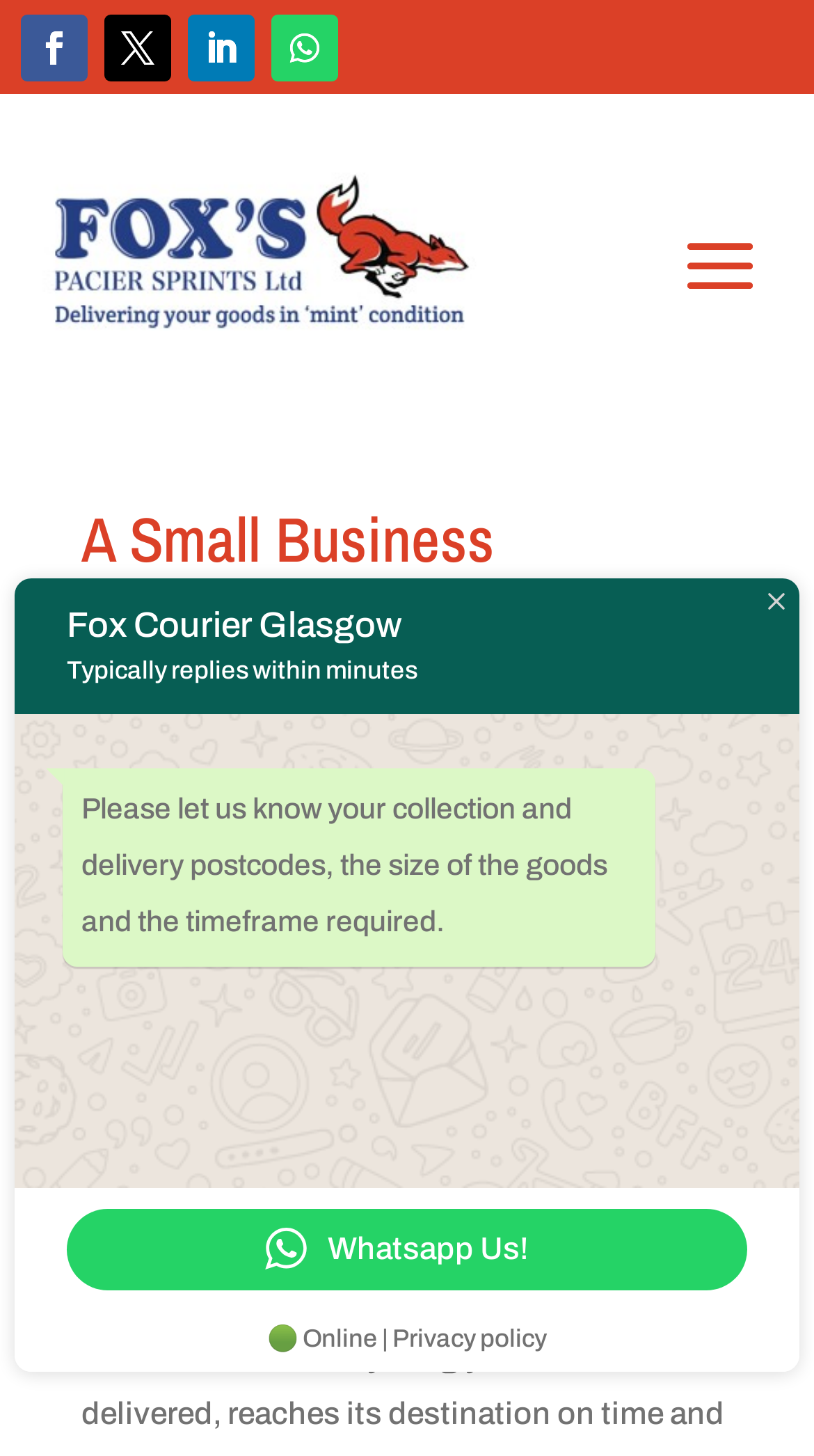Based on the visual content of the image, answer the question thoroughly: What is the topic of the blog post?

I determined the topic of the blog post by looking at the heading 'A Small Business Beginners Guide to Courier Services' and the content of the post, which discusses the needs of small businesses and the services offered by the courier service.